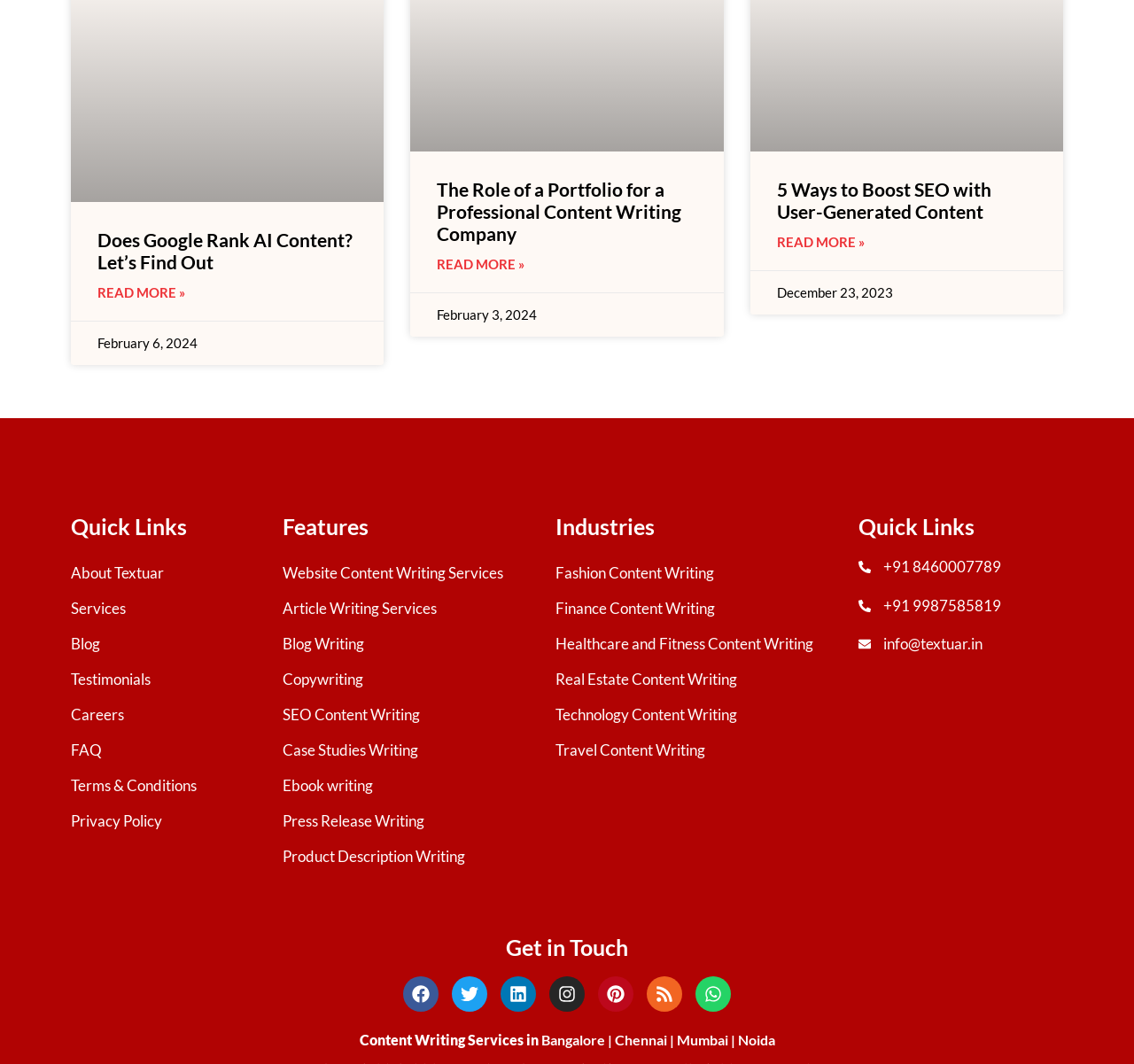Determine the bounding box coordinates of the element that should be clicked to execute the following command: "Click on About Textuar".

[0.062, 0.522, 0.234, 0.556]